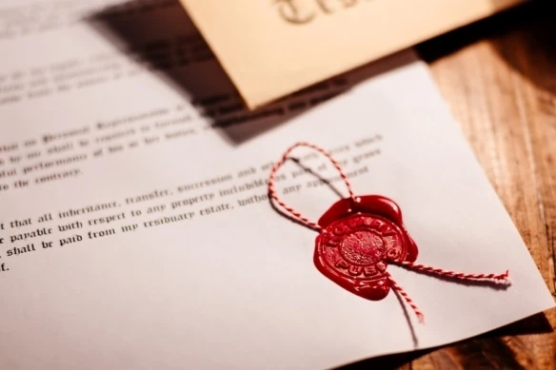What can be seen in the blurred background?
Using the information presented in the image, please offer a detailed response to the question.

Upon examining the image, we can see that in the blurred background, an envelope can be seen, which adds to the overall formal presentation of these important financial documents.